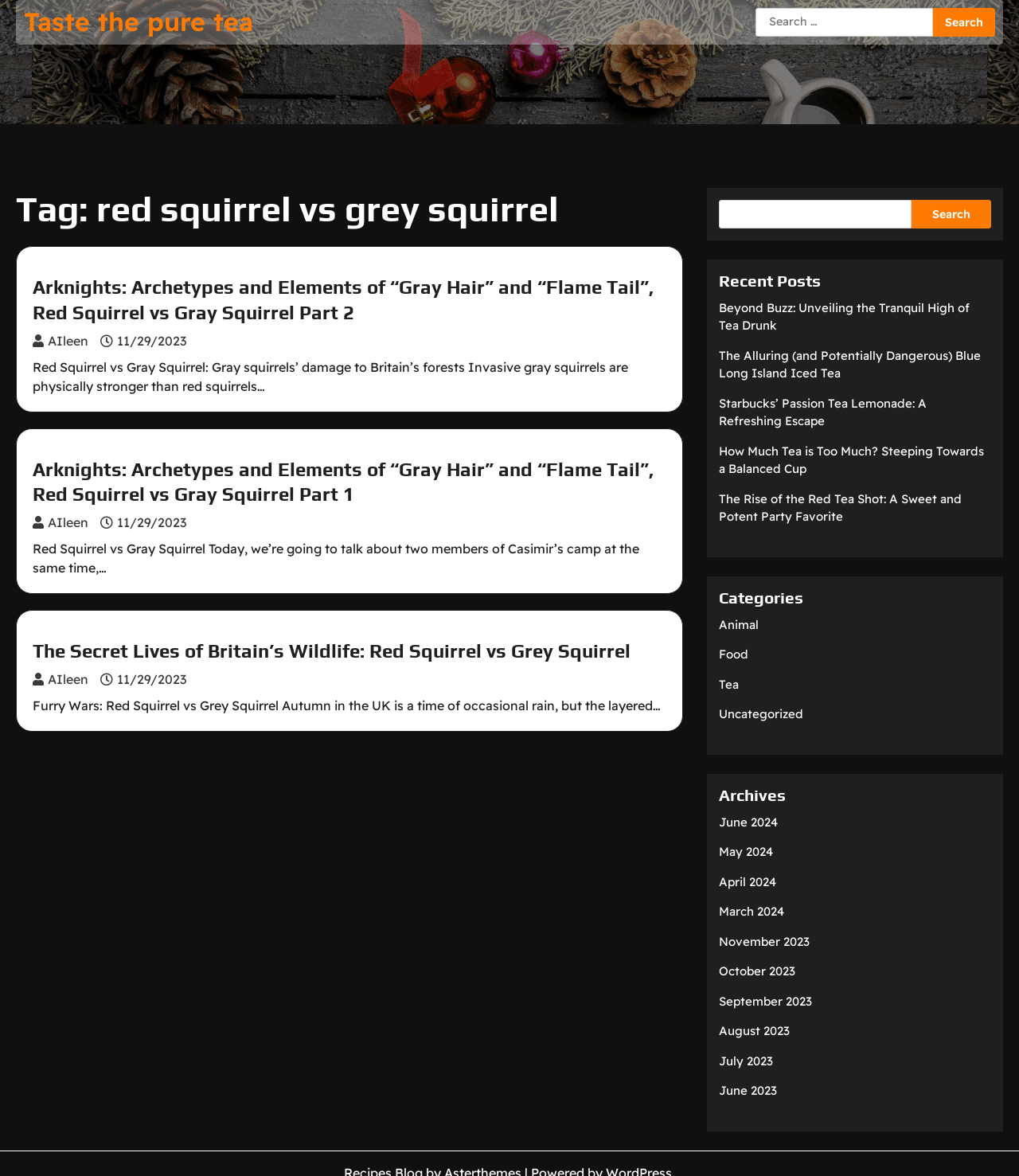Using the element description AIleen, predict the bounding box coordinates for the UI element. Provide the coordinates in (top-left x, top-left y, bottom-right x, bottom-right y) format with values ranging from 0 to 1.

[0.032, 0.437, 0.087, 0.451]